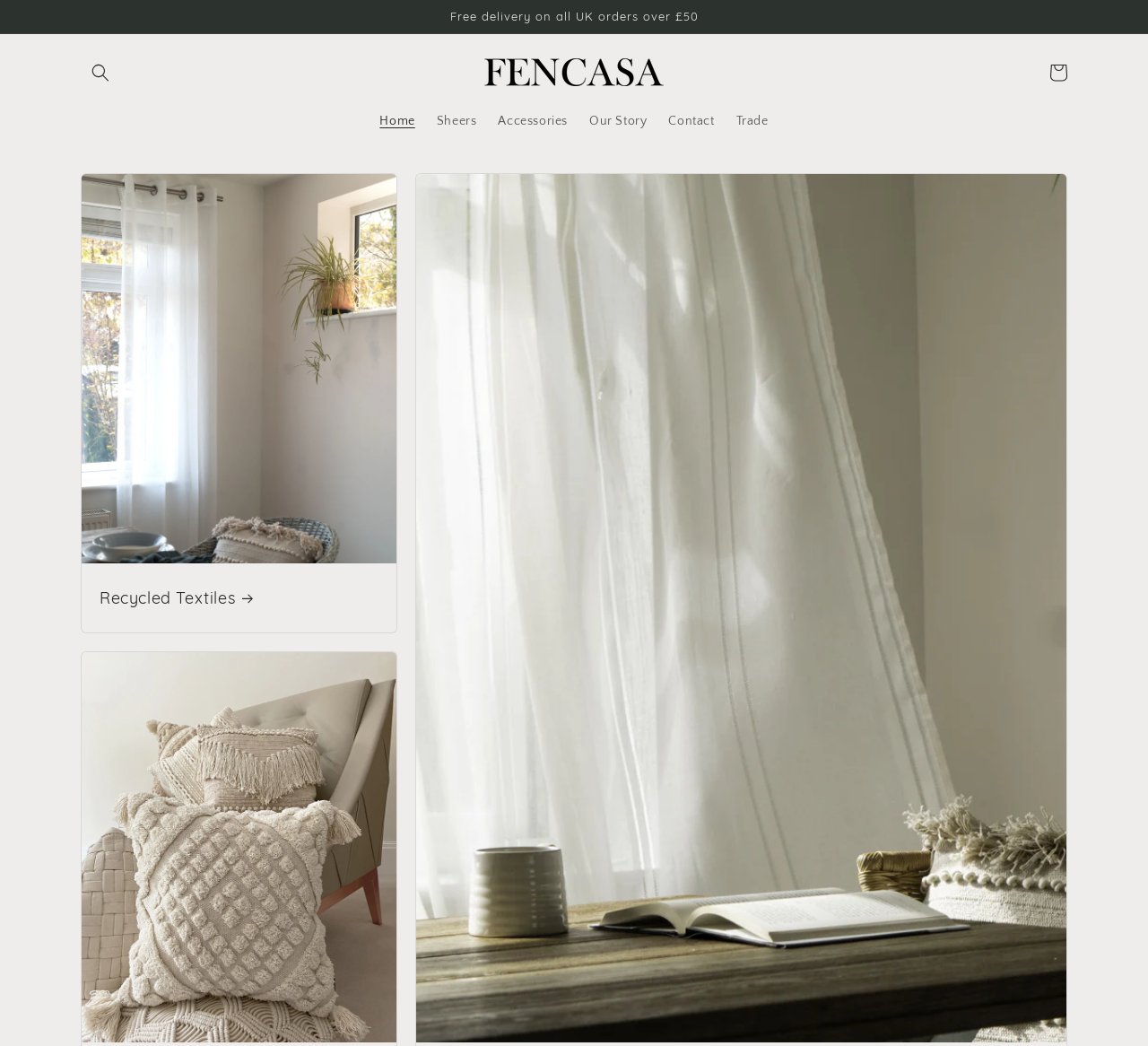What is the theme of the 'Recycled Textiles' section?
Using the visual information from the image, give a one-word or short-phrase answer.

Sustainability